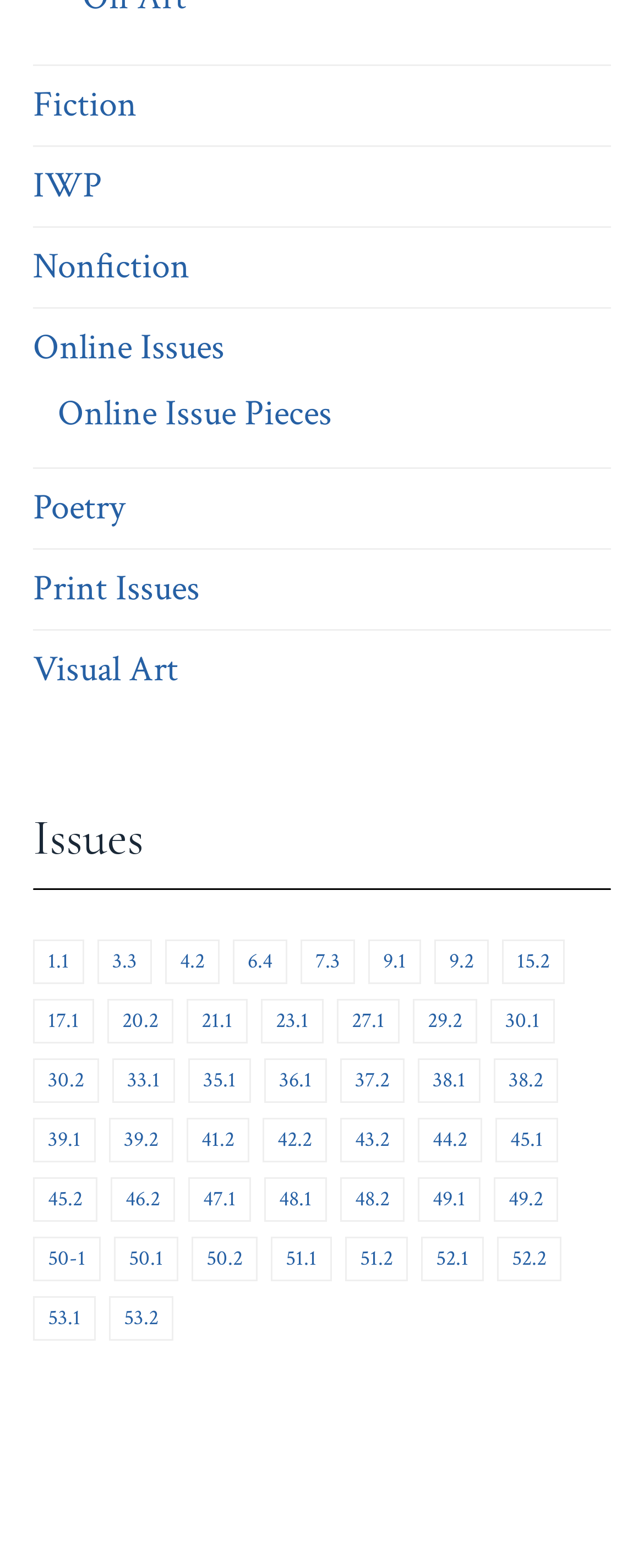How many items are in issue 41.2?
Refer to the image and respond with a one-word or short-phrase answer.

33 items